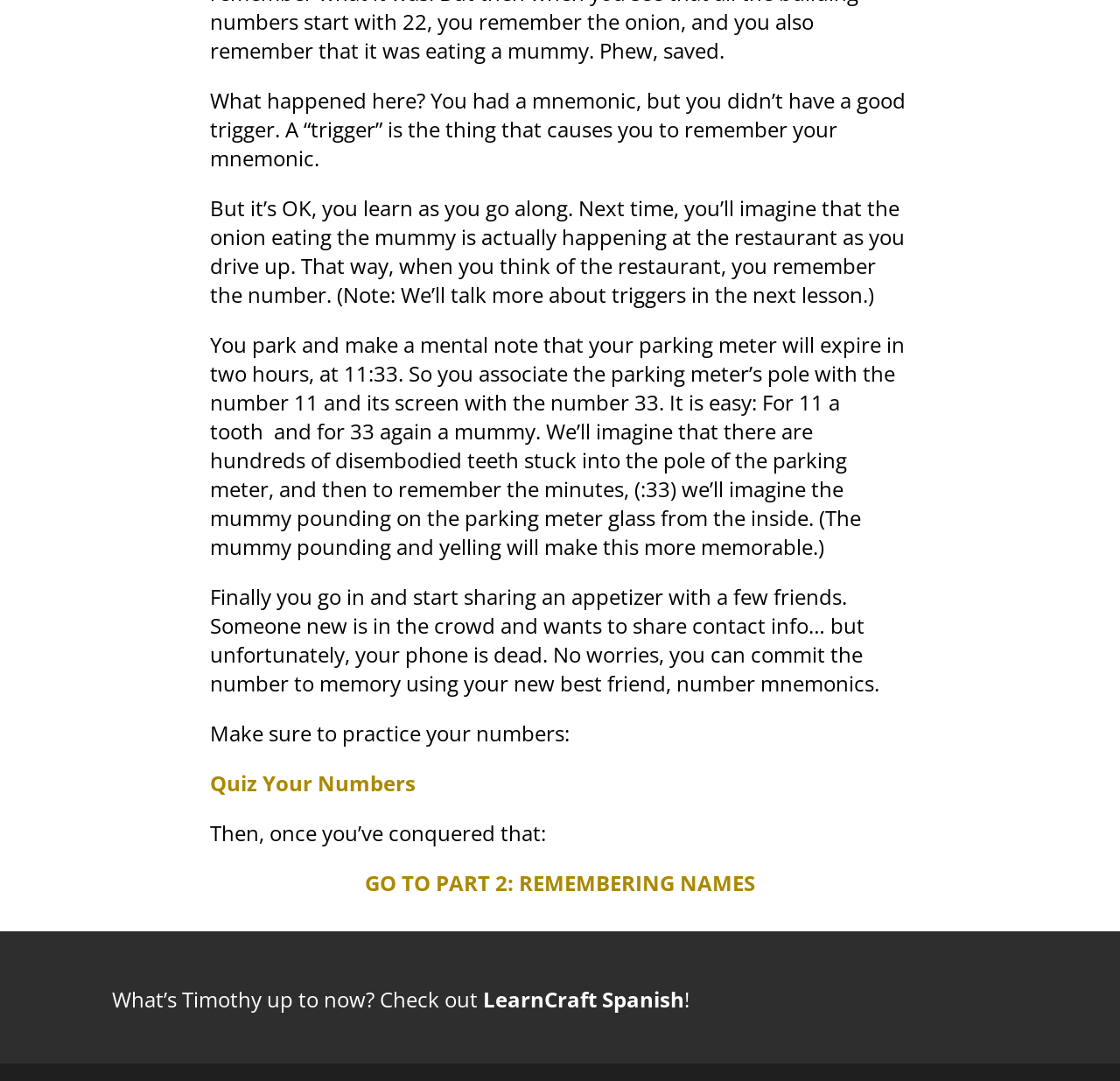Extract the bounding box coordinates of the UI element described by: "Quiz Your Numbers". The coordinates should include four float numbers ranging from 0 to 1, e.g., [left, top, right, bottom].

[0.188, 0.473, 0.361, 0.495]